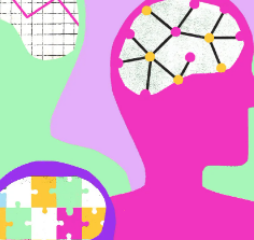What is the topic of the article accompanying the illustration?
Please utilize the information in the image to give a detailed response to the question.

The question asks about the topic of the article that accompanies the illustration. According to the caption, the artwork accompanies the article 'What is bipolar disorder?', which explores the nuances of this mental health condition.